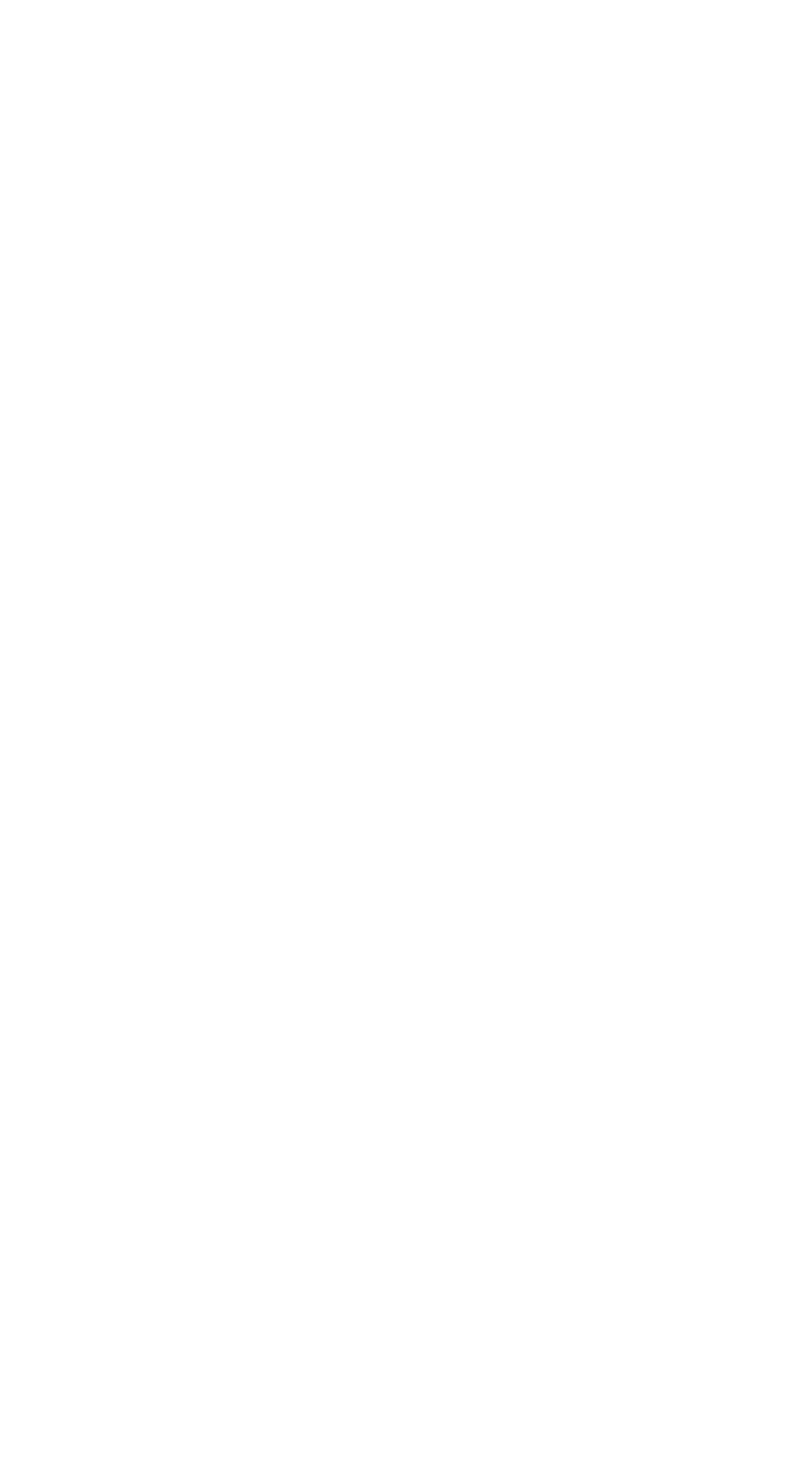Provide the bounding box coordinates of the area you need to click to execute the following instruction: "visit Chicago Digital Marketing Agency".

[0.138, 0.042, 0.862, 0.076]